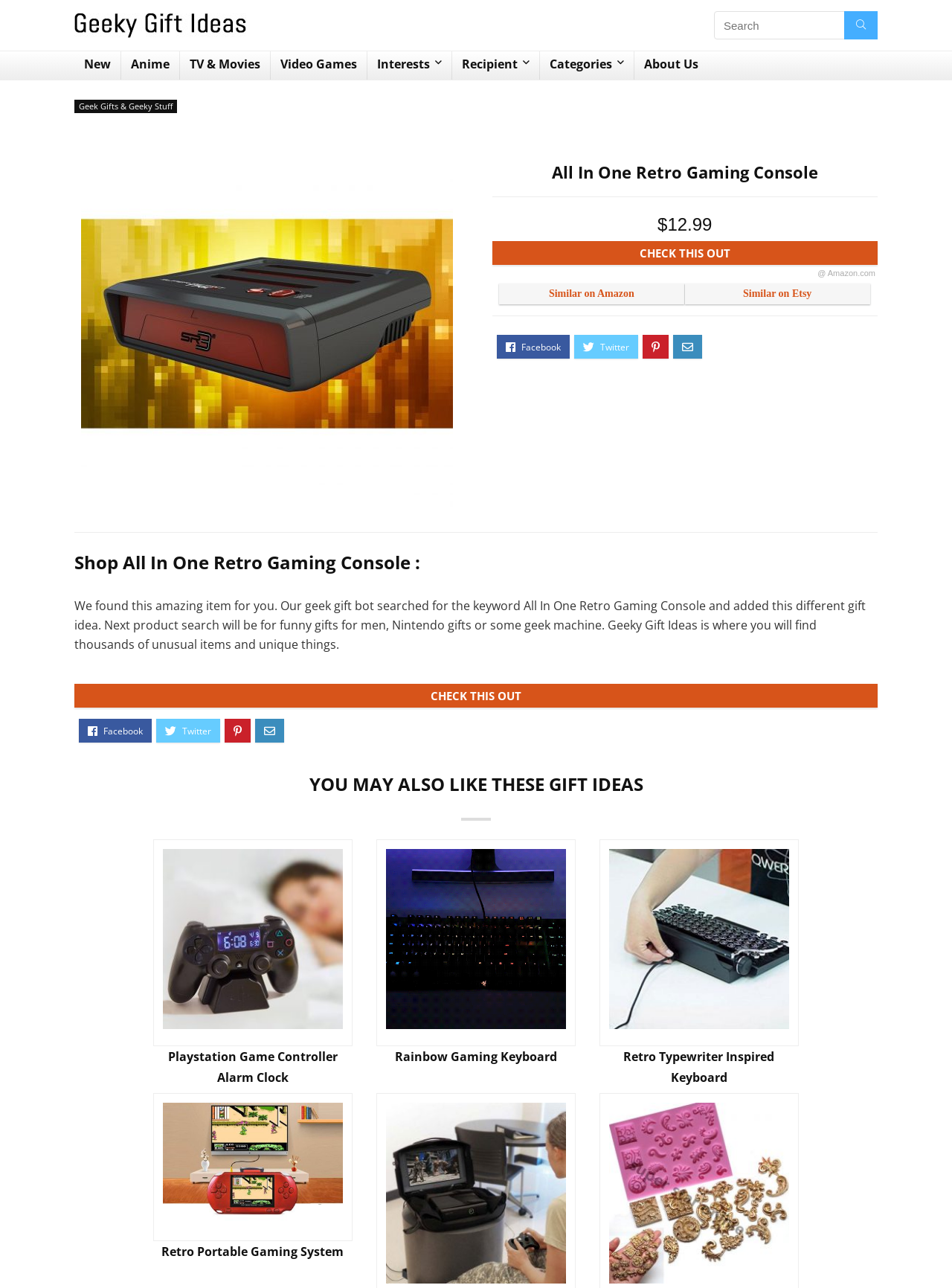Provide a one-word or short-phrase response to the question:
What is the next product search category mentioned on the webpage?

funny gifts for men